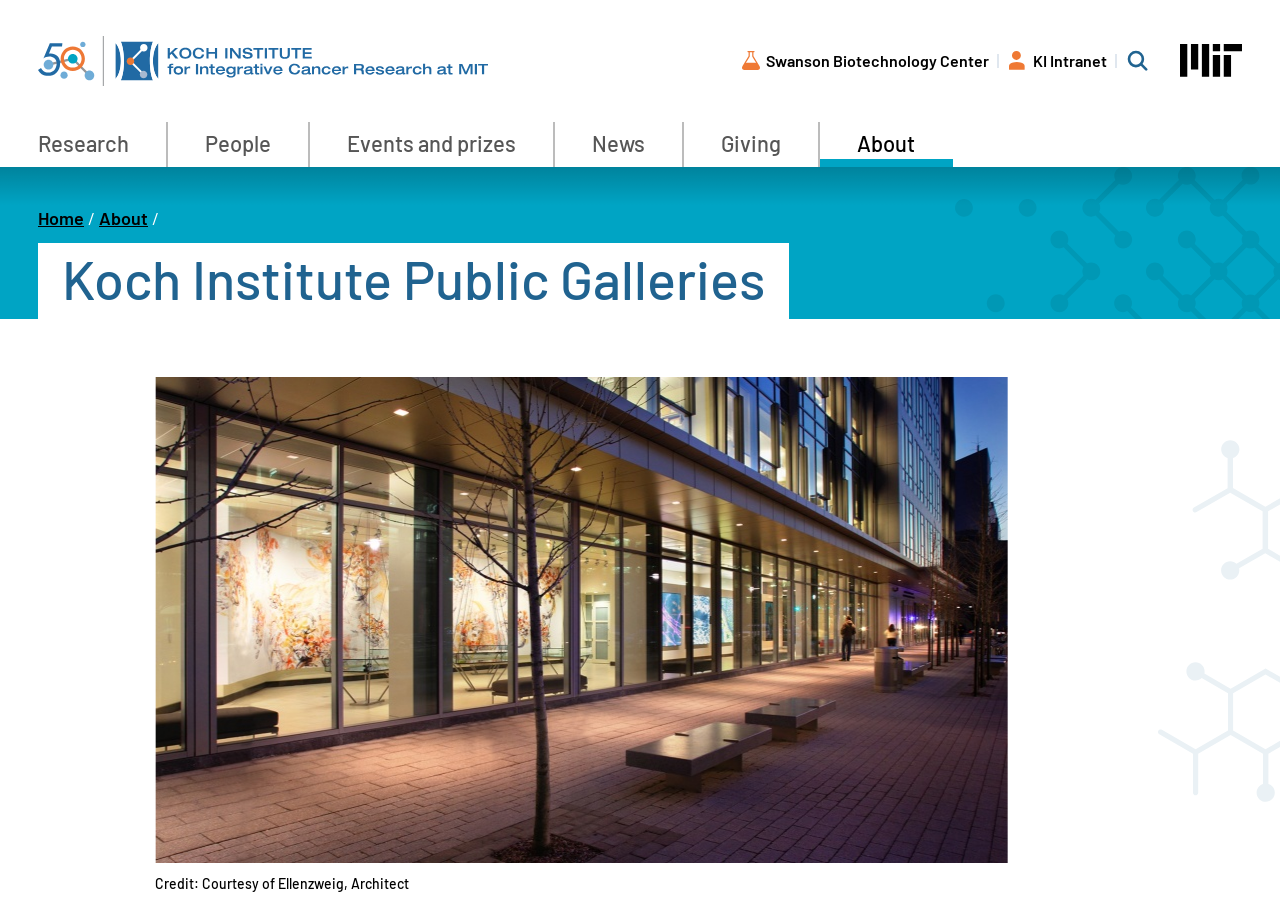Please determine the bounding box coordinates of the element to click in order to execute the following instruction: "View the topic 'Poetry2nix environment missing gcc compilation dependency Help'". The coordinates should be four float numbers between 0 and 1, specified as [left, top, right, bottom].

None